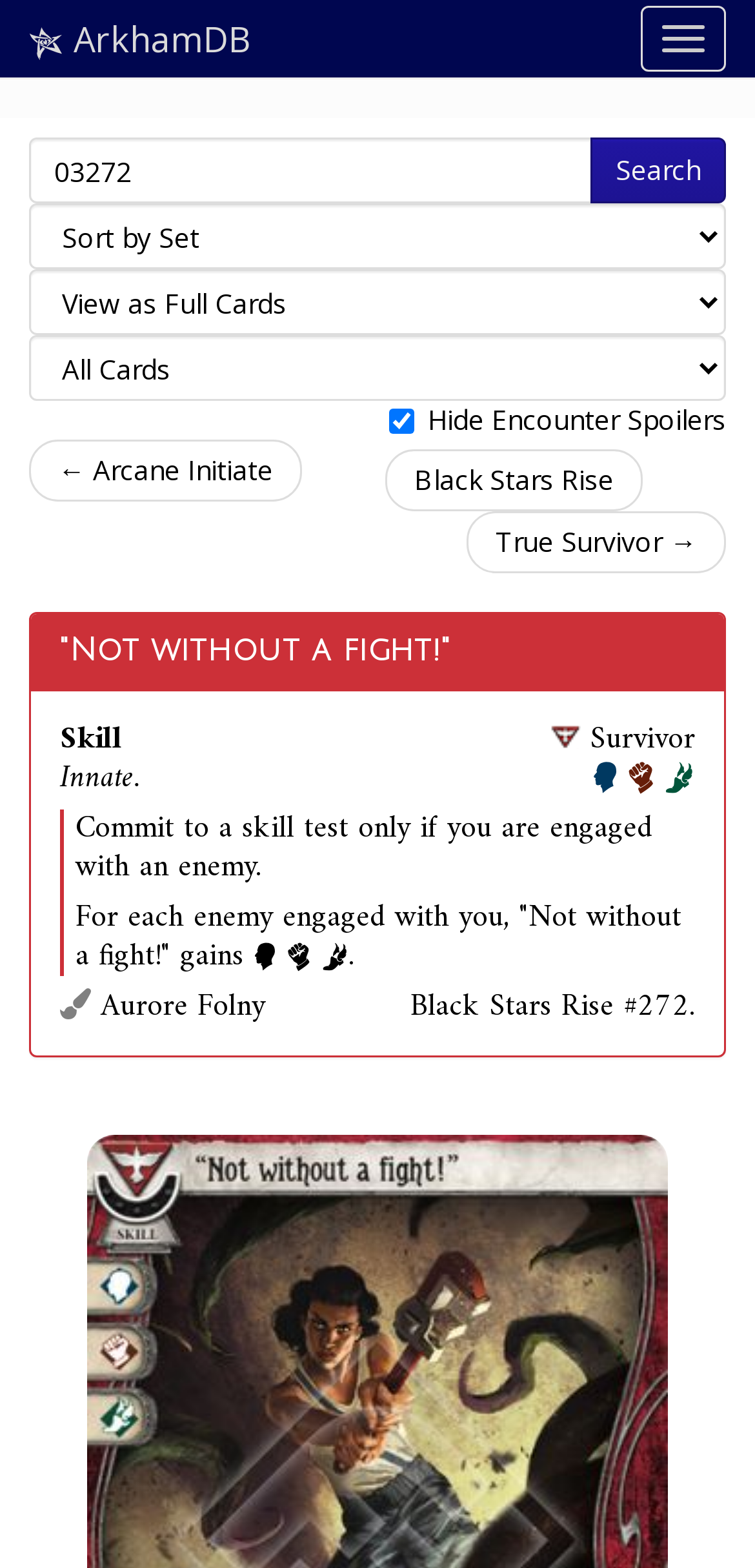What is the name of the skill?
Refer to the image and provide a one-word or short phrase answer.

Not without a fight!